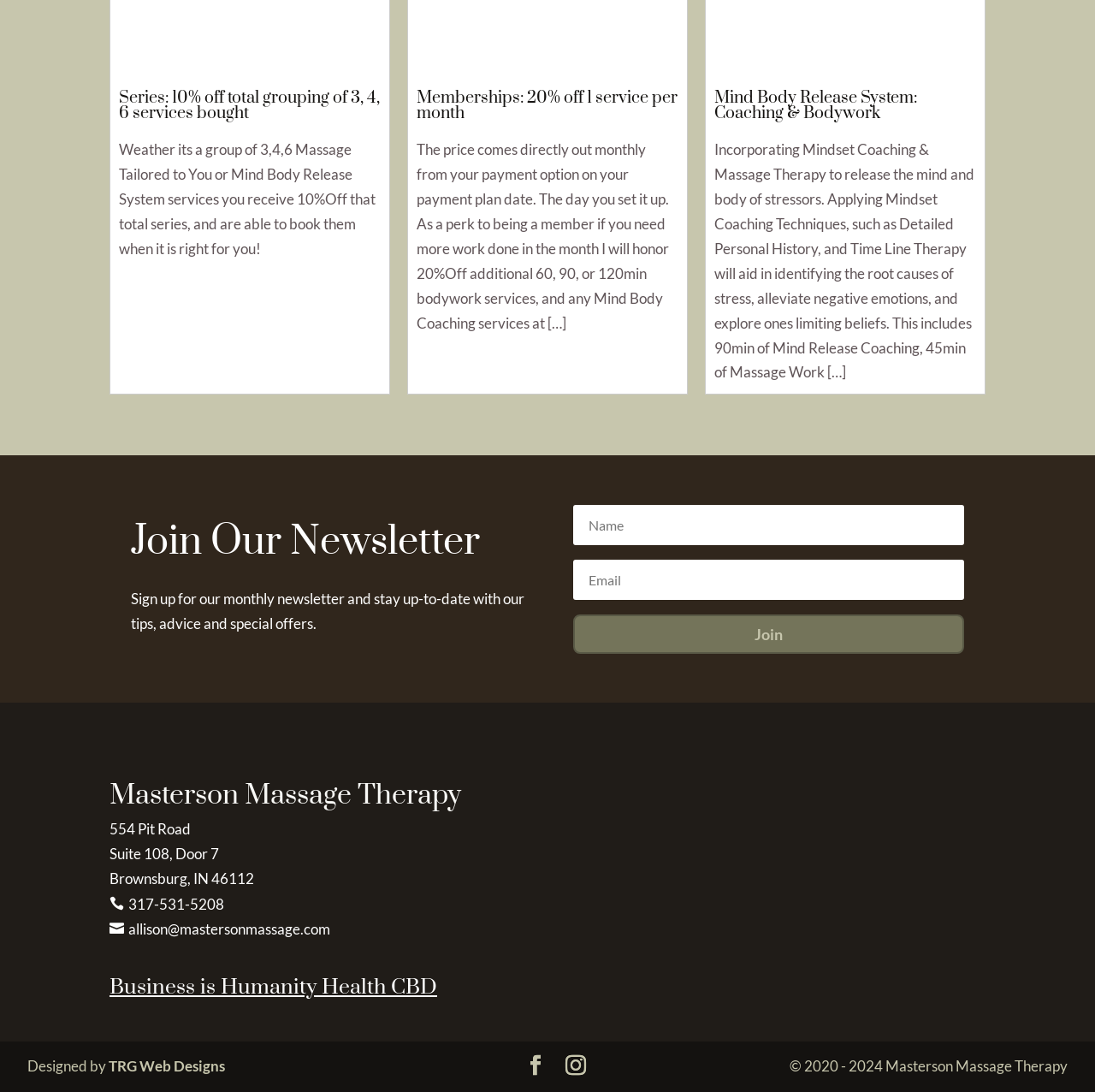Highlight the bounding box coordinates of the element that should be clicked to carry out the following instruction: "Click to join". The coordinates must be given as four float numbers ranging from 0 to 1, i.e., [left, top, right, bottom].

[0.523, 0.563, 0.88, 0.598]